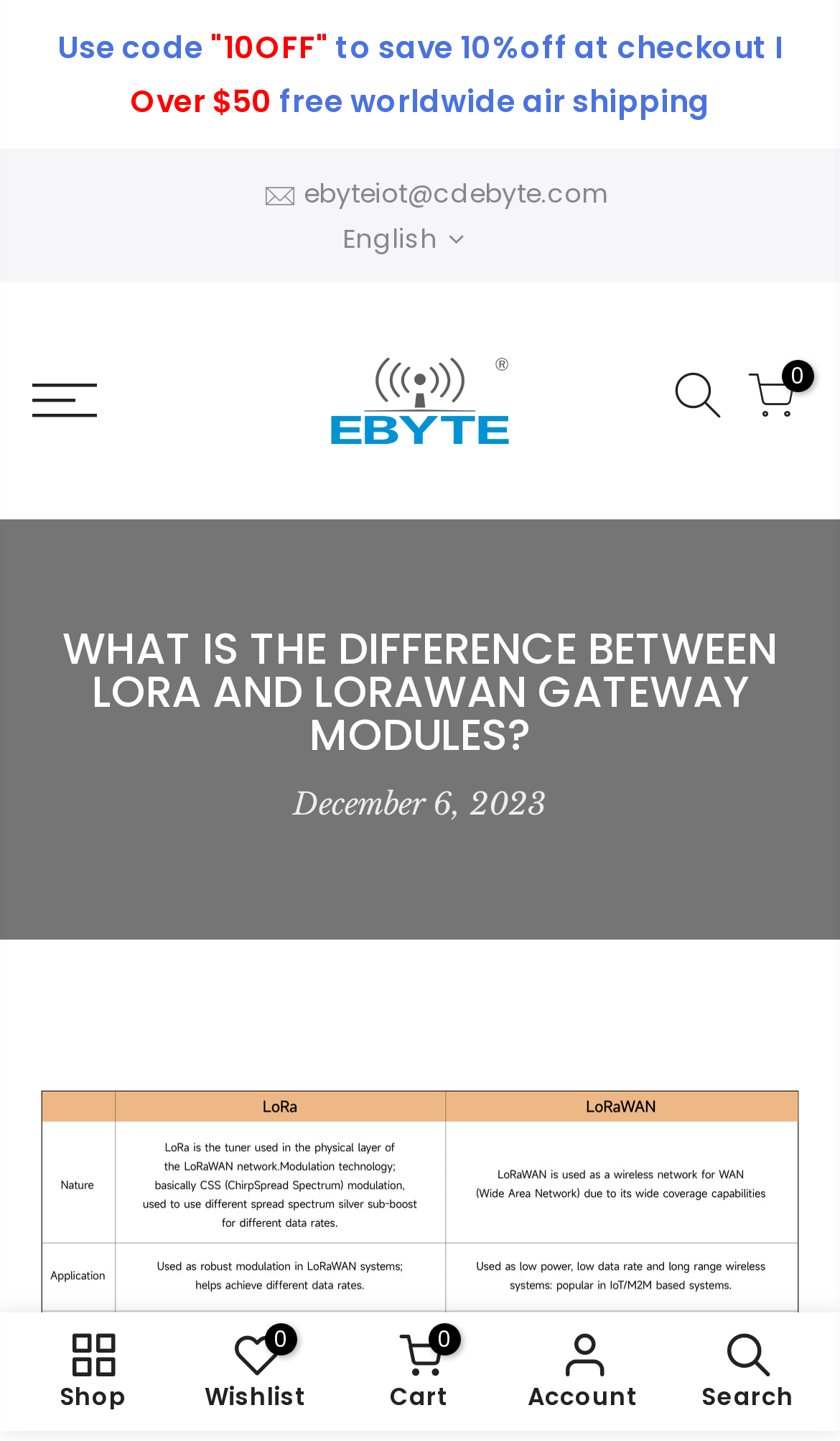Determine the bounding box coordinates for the area that should be clicked to carry out the following instruction: "View the shopping cart".

[0.403, 0.918, 0.597, 0.986]